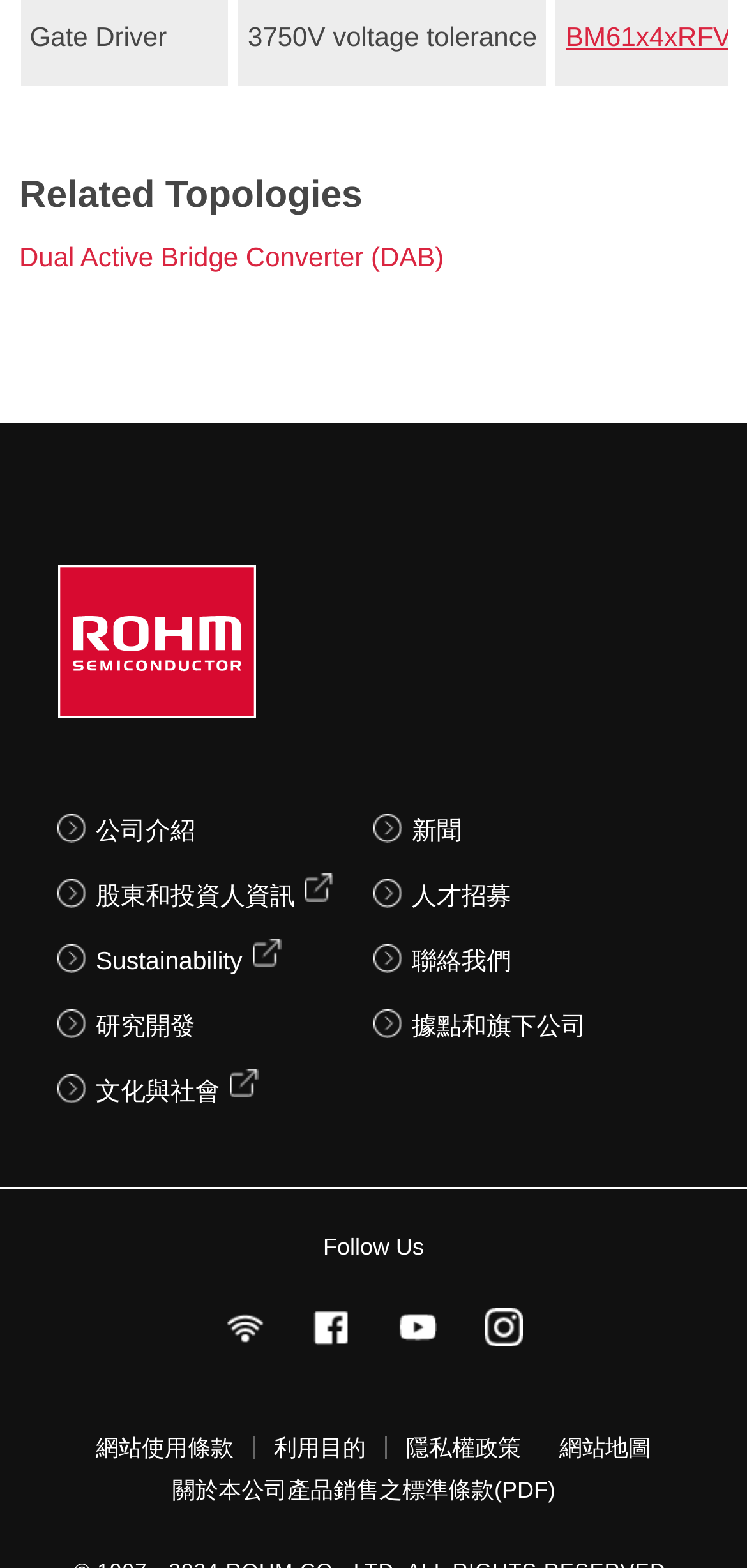How many links are there in the 'Related Topologies' section?
Based on the image, respond with a single word or phrase.

1